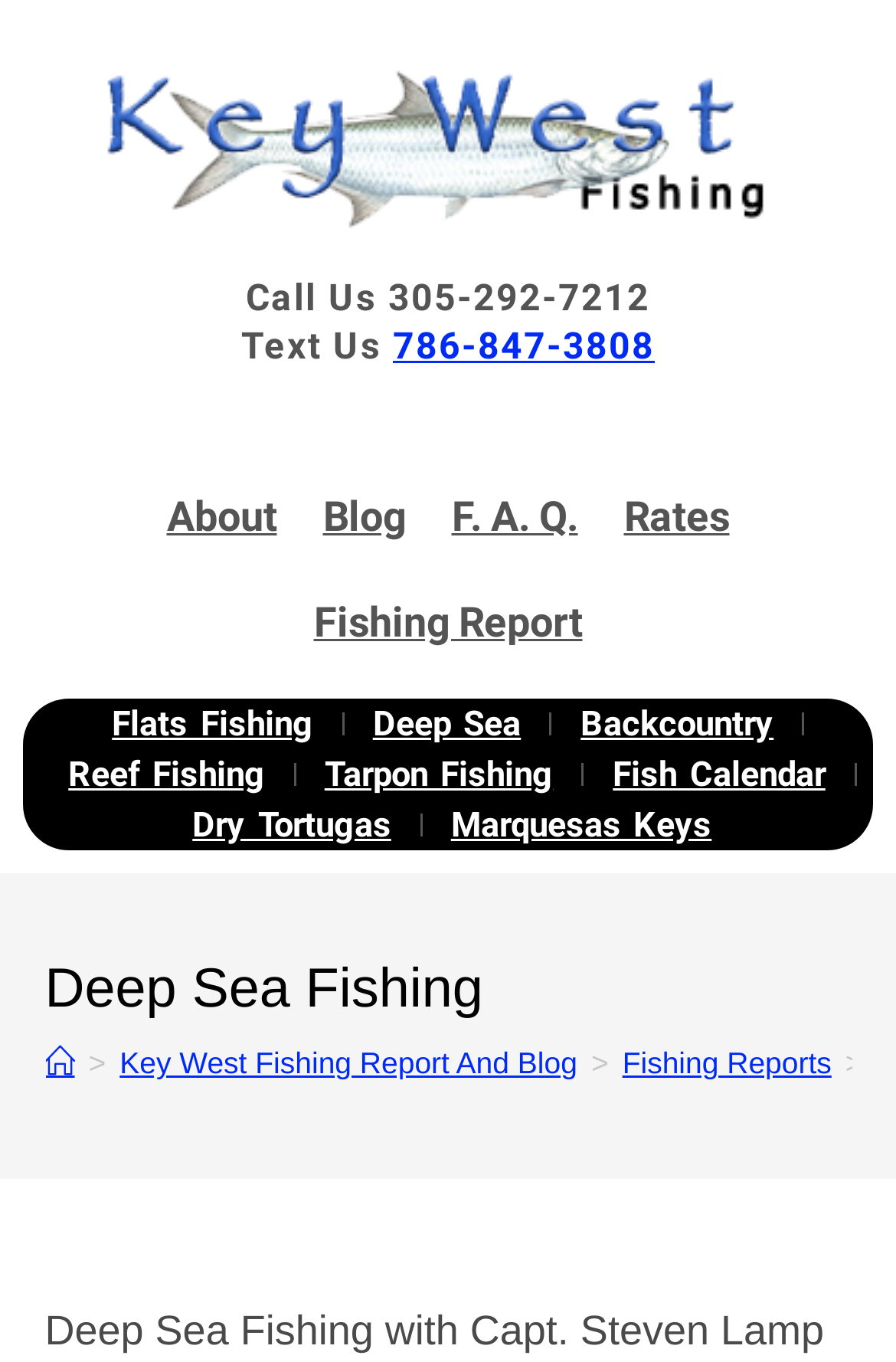Find and provide the bounding box coordinates for the UI element described with: "alt="fishing key west" title="key-west-fishing-logo"".

[0.115, 0.051, 0.885, 0.169]